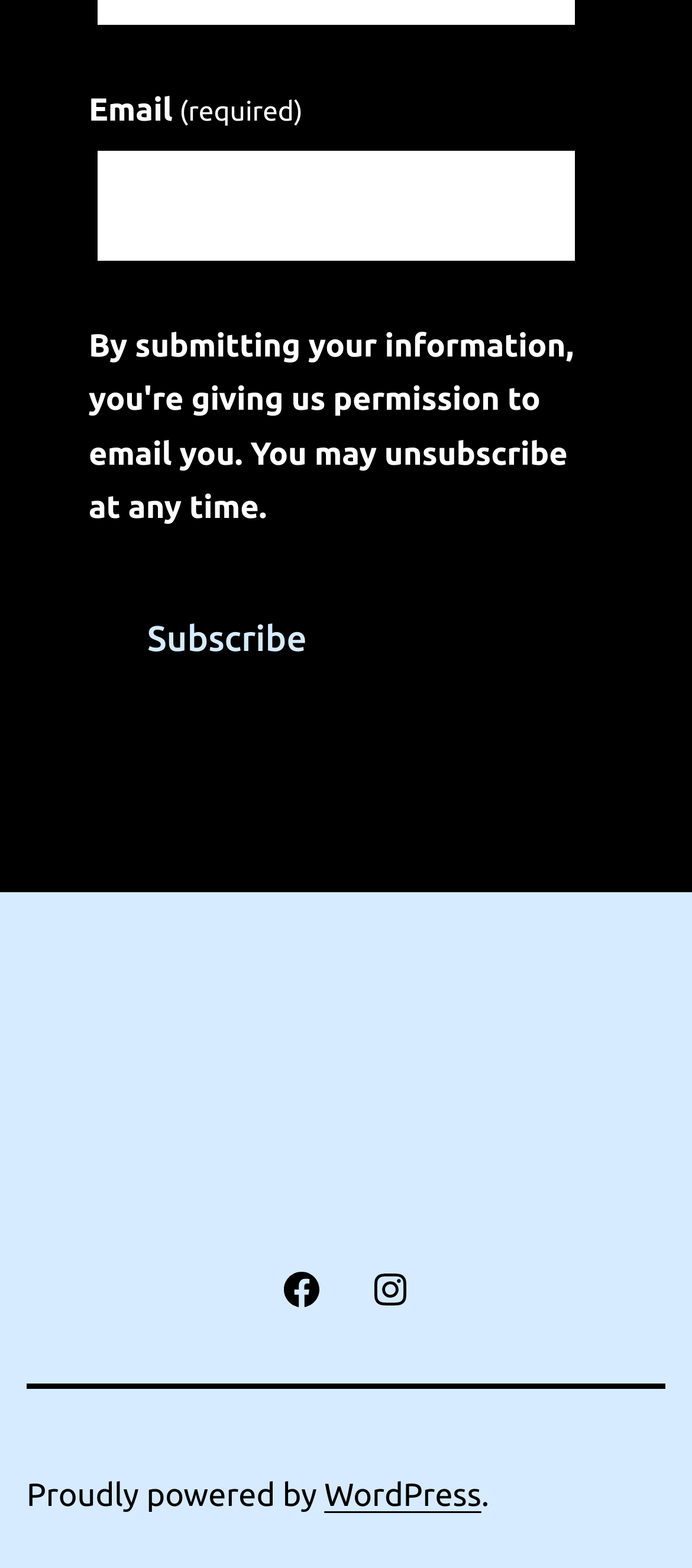Give a succinct answer to this question in a single word or phrase: 
What is the function of the 'Subscribe' button?

To subscribe